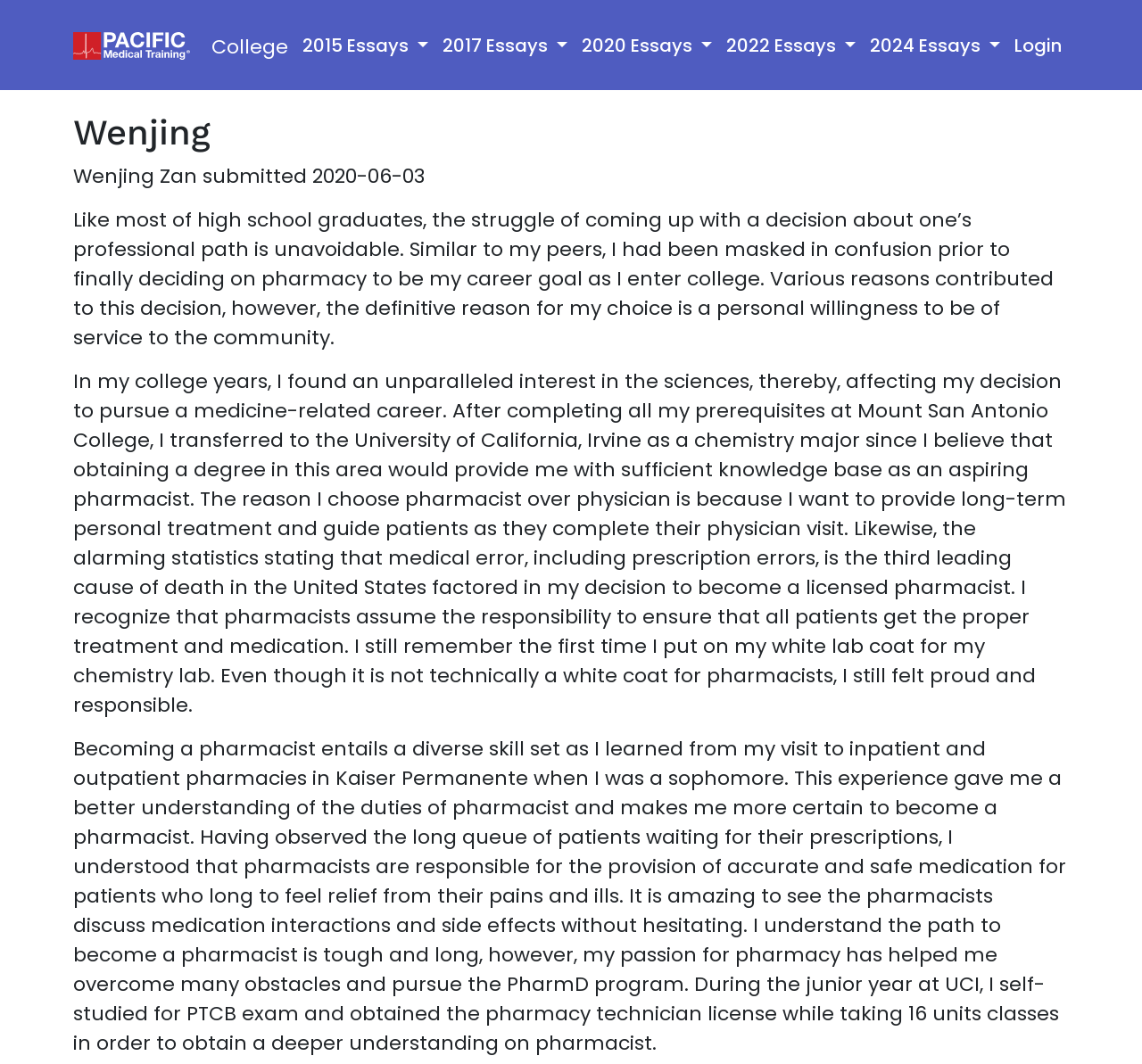Using the provided element description "Login", determine the bounding box coordinates of the UI element.

[0.882, 0.023, 0.936, 0.062]